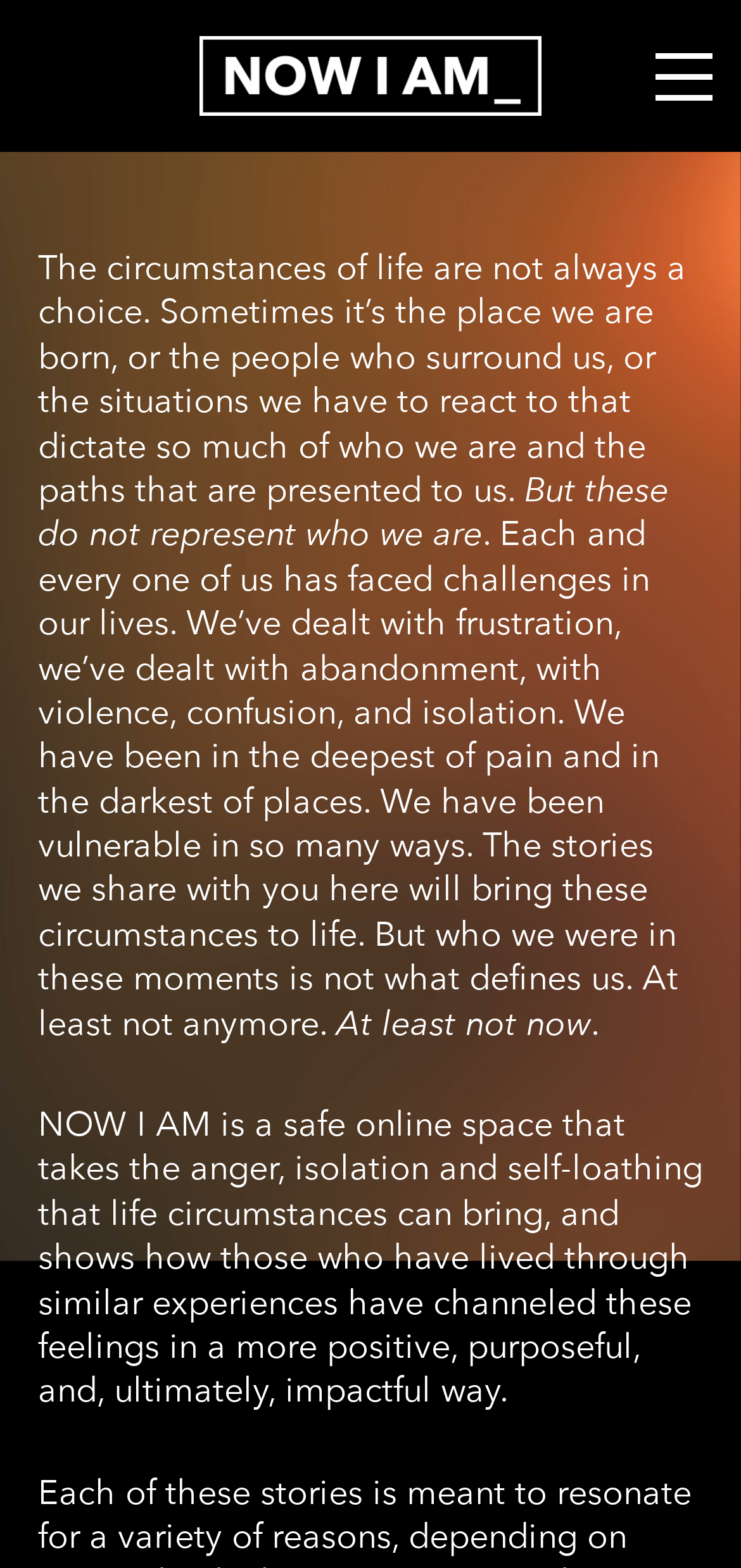For the element described, predict the bounding box coordinates as (top-left x, top-left y, bottom-right x, bottom-right y). All values should be between 0 and 1. Element description: Sexuality

None